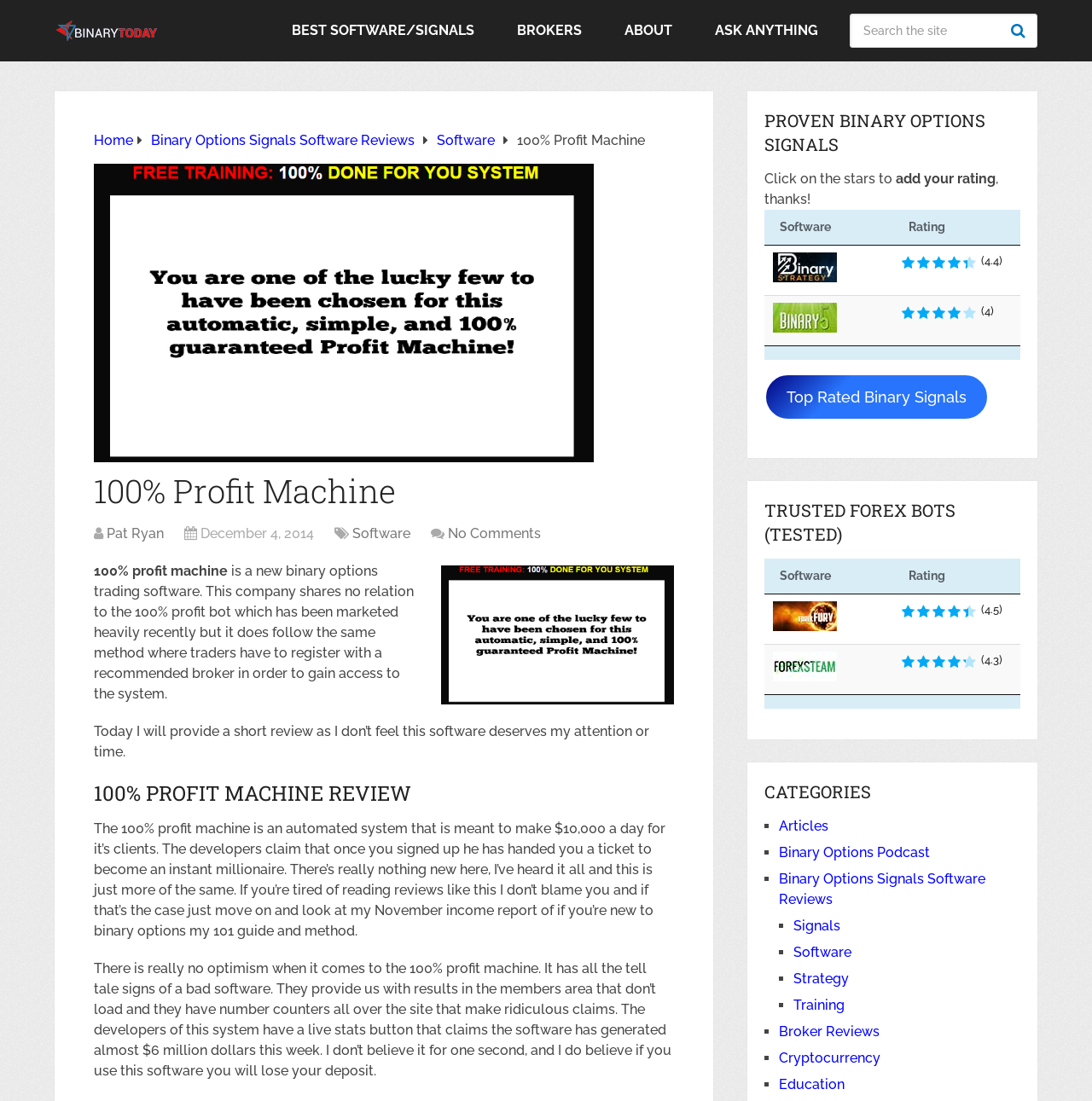How many rows are there in the 'PROVEN BINARY OPTIONS SIGNALS' grid?
Make sure to answer the question with a detailed and comprehensive explanation.

I found the answer by counting the number of rows in the grid with the heading 'PROVEN BINARY OPTIONS SIGNALS', which has three rows containing software names and their corresponding ratings.